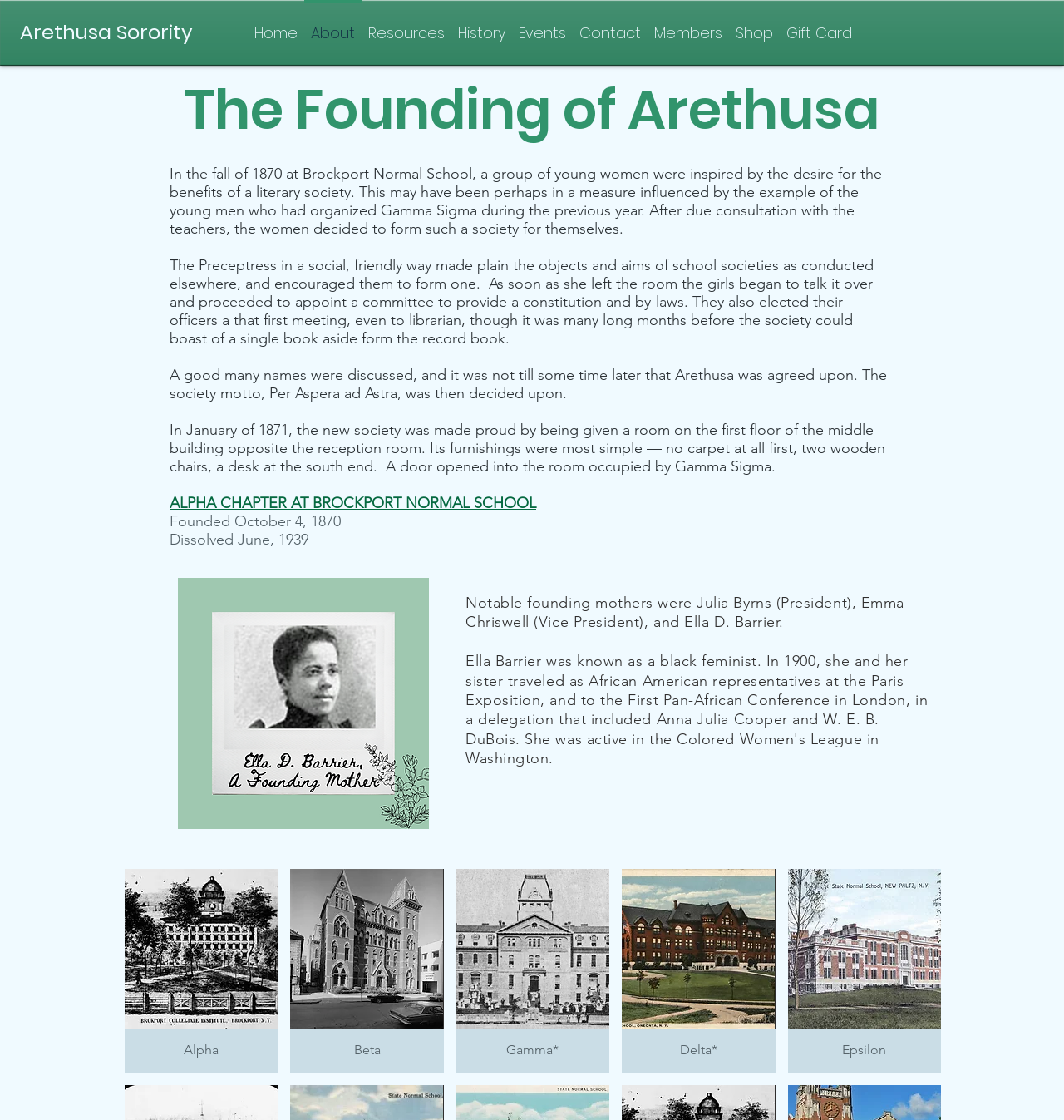Provide the bounding box coordinates of the UI element that matches the description: "Contact".

[0.538, 0.0, 0.608, 0.045]